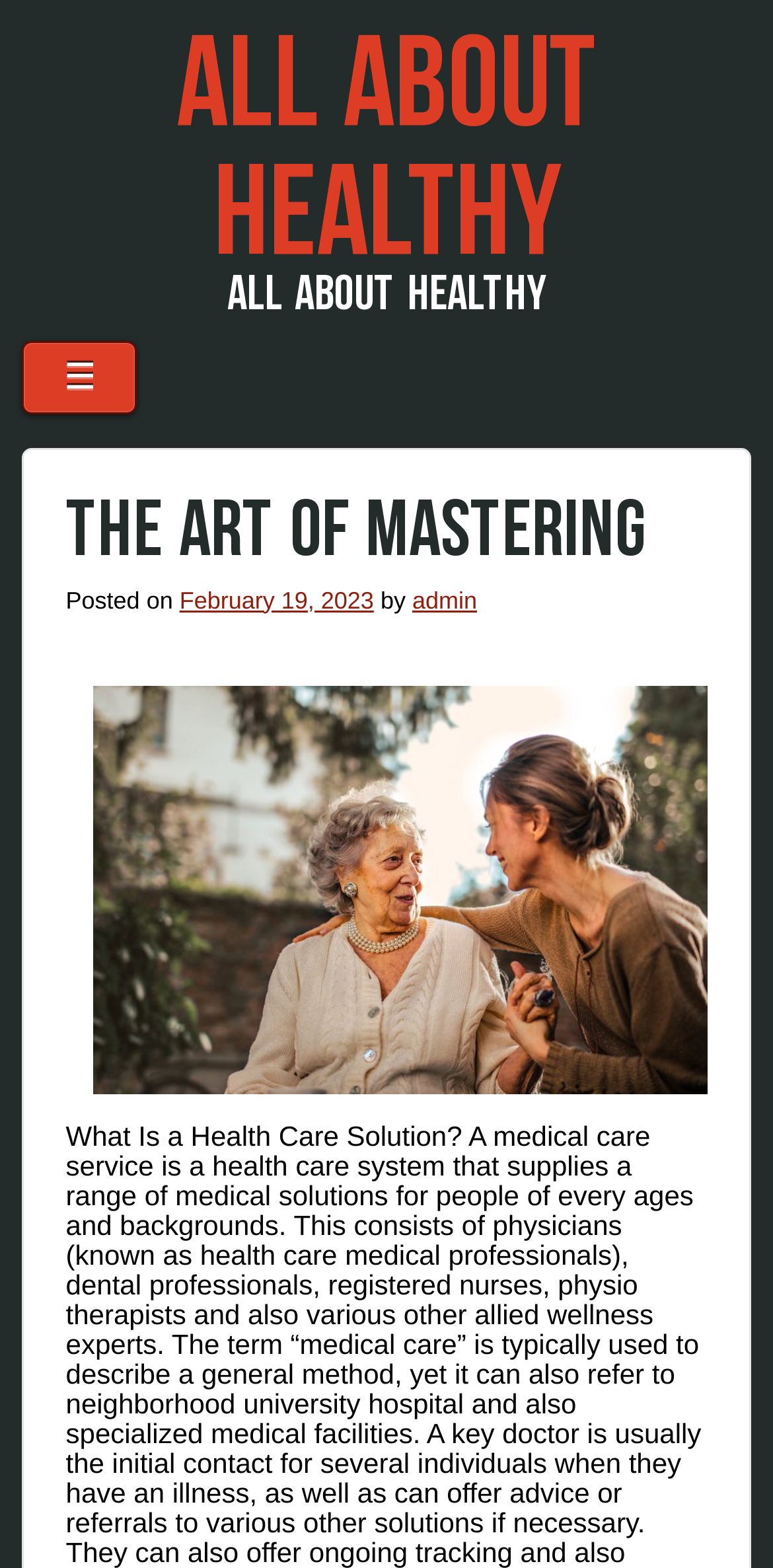Utilize the details in the image to thoroughly answer the following question: What is the date of the latest article?

I found the date of the latest article by looking at the header section of the webpage, where it says 'Posted on' followed by the date 'February 19, 2023'.